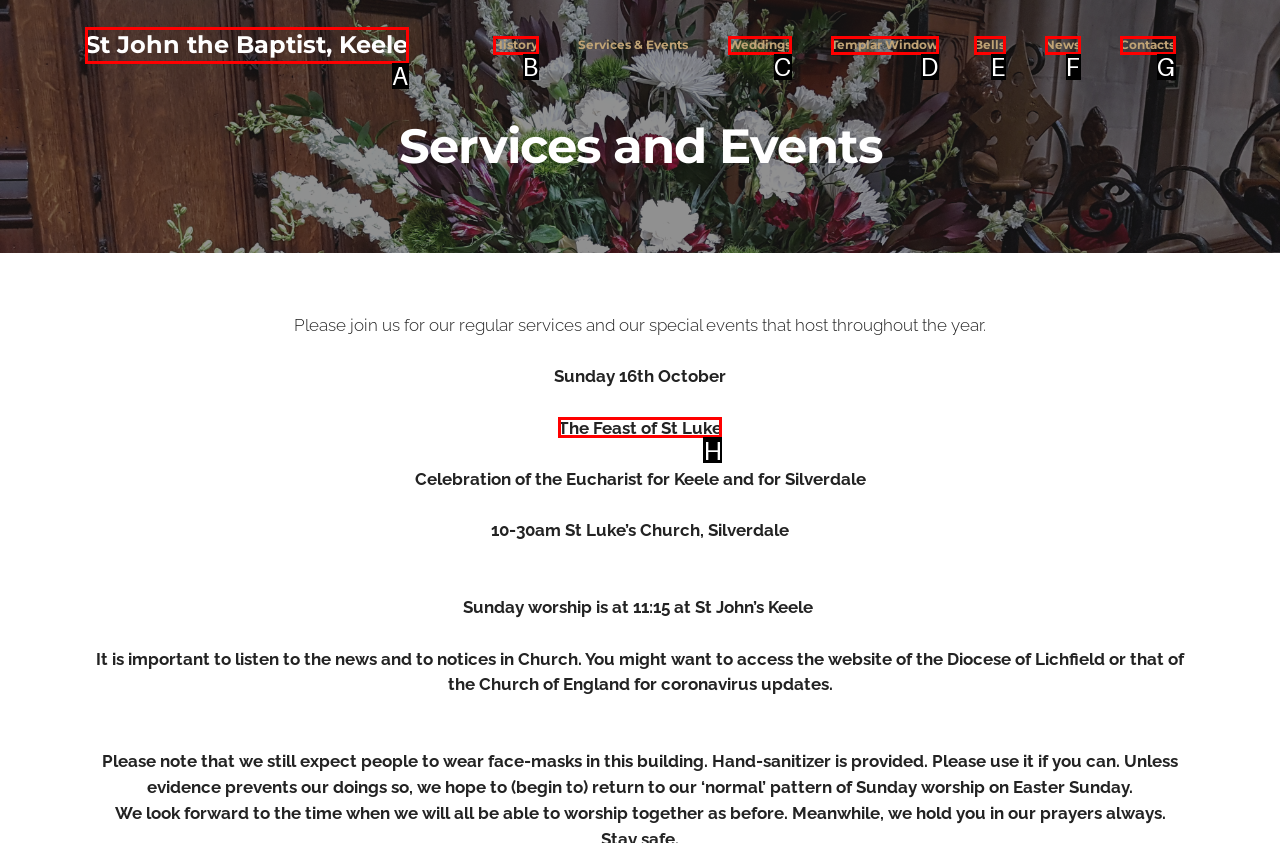Point out the letter of the HTML element you should click on to execute the task: Read about The Feast of St Luke
Reply with the letter from the given options.

H